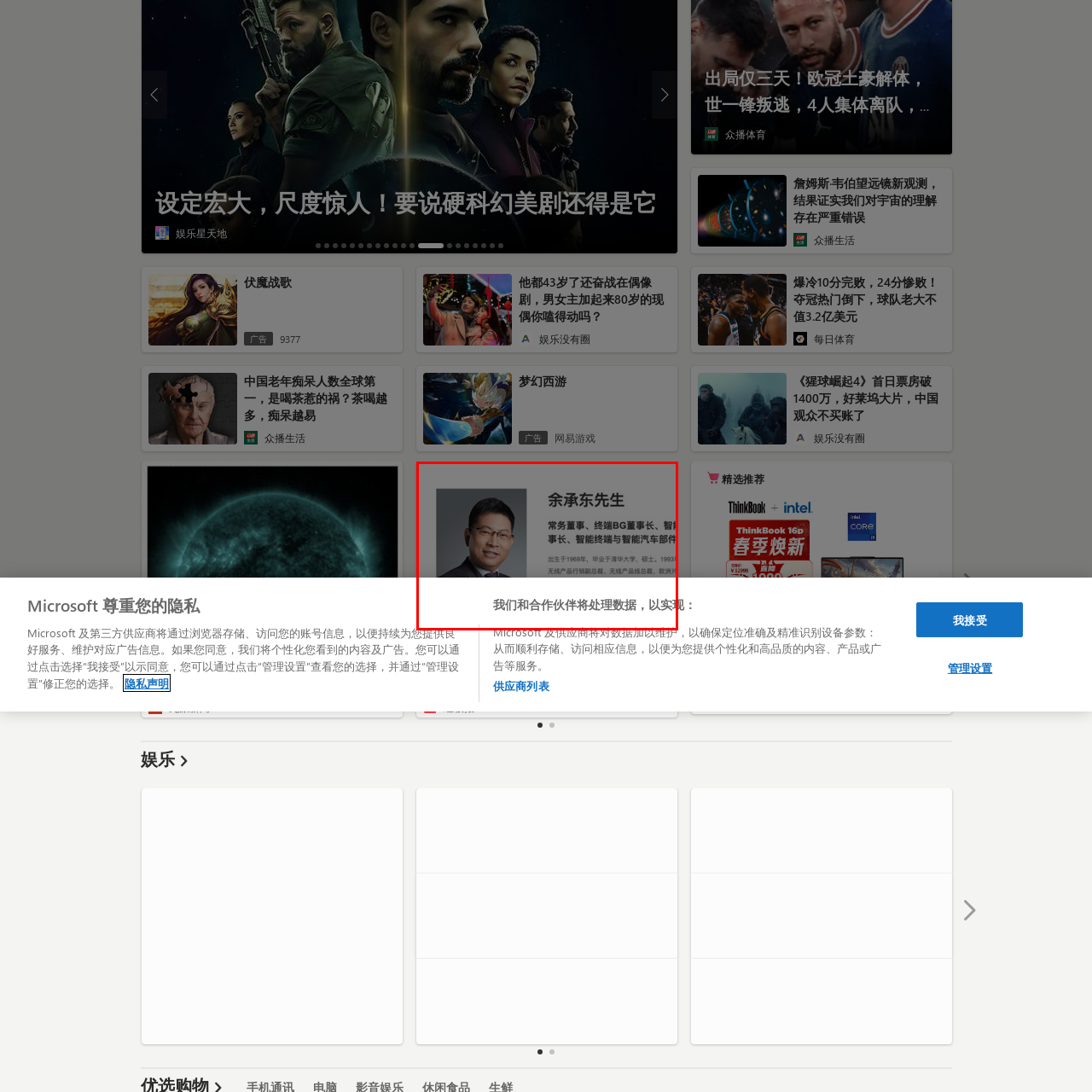What industry is Mr. Yu Chengdong associated with?
Take a look at the image highlighted by the red bounding box and provide a detailed answer to the question.

The text mentions Mr. Yu Chengdong's roles related to intelligent driving and smart vehicle departments, which indicates his association with the automotive industry, where he is committed to advancing technology.